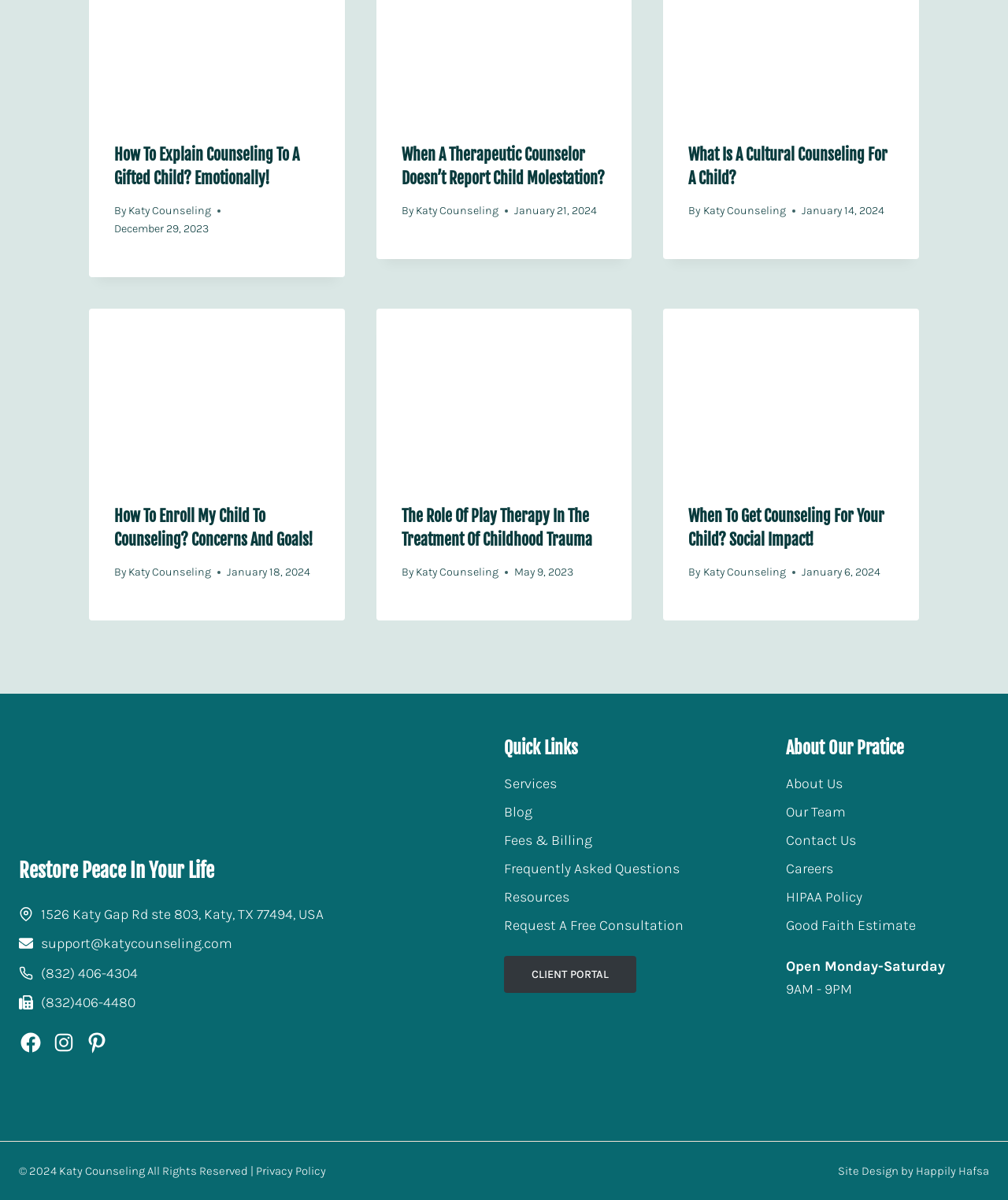Please determine the bounding box coordinates, formatted as (top-left x, top-left y, bottom-right x, bottom-right y), with all values as floating point numbers between 0 and 1. Identify the bounding box of the region described as: parent_node: (832) 406-4304

[0.019, 0.802, 0.041, 0.819]